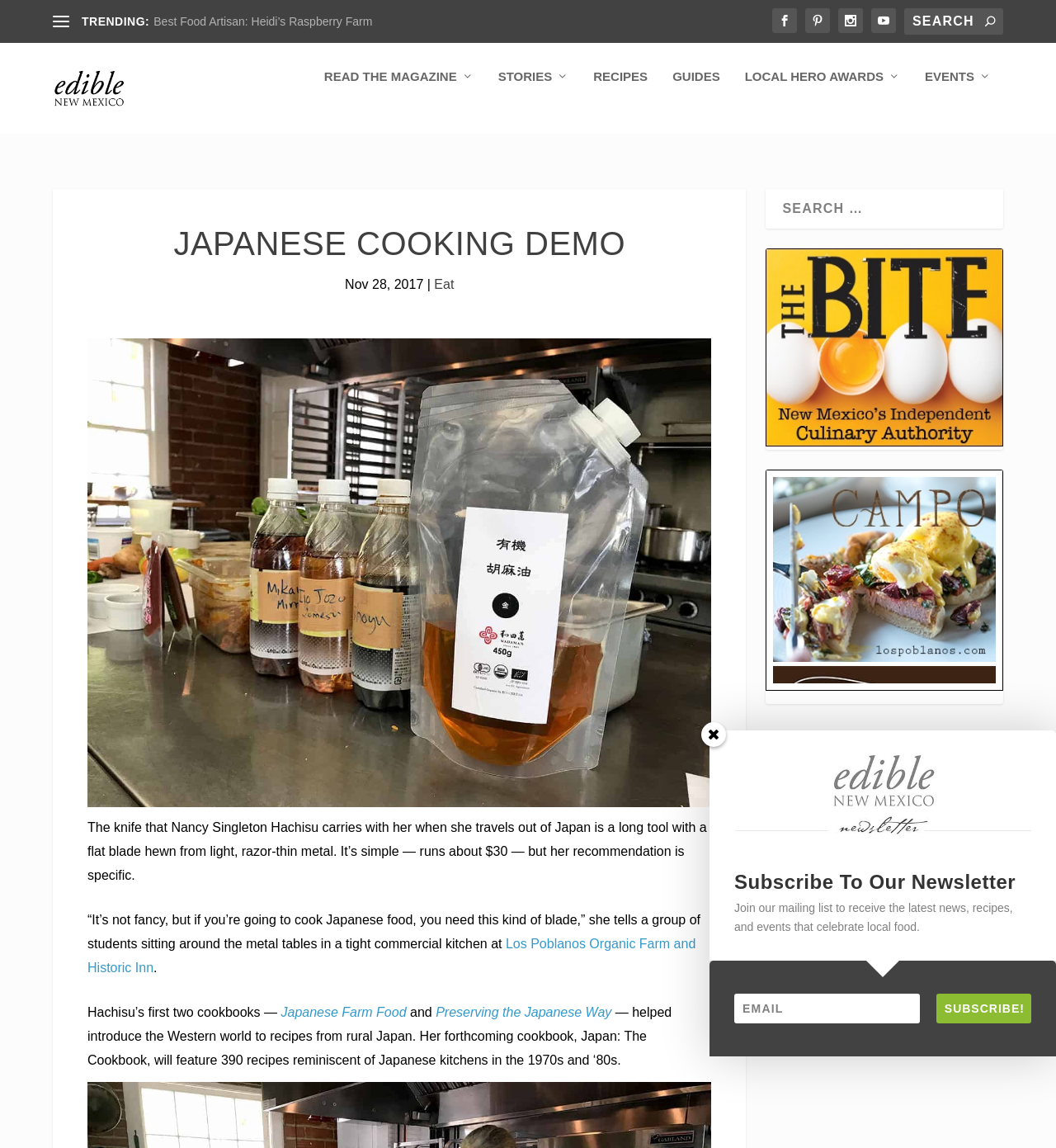What is the topic of the Japanese cooking demo?
Refer to the screenshot and answer in one word or phrase.

Japanese food